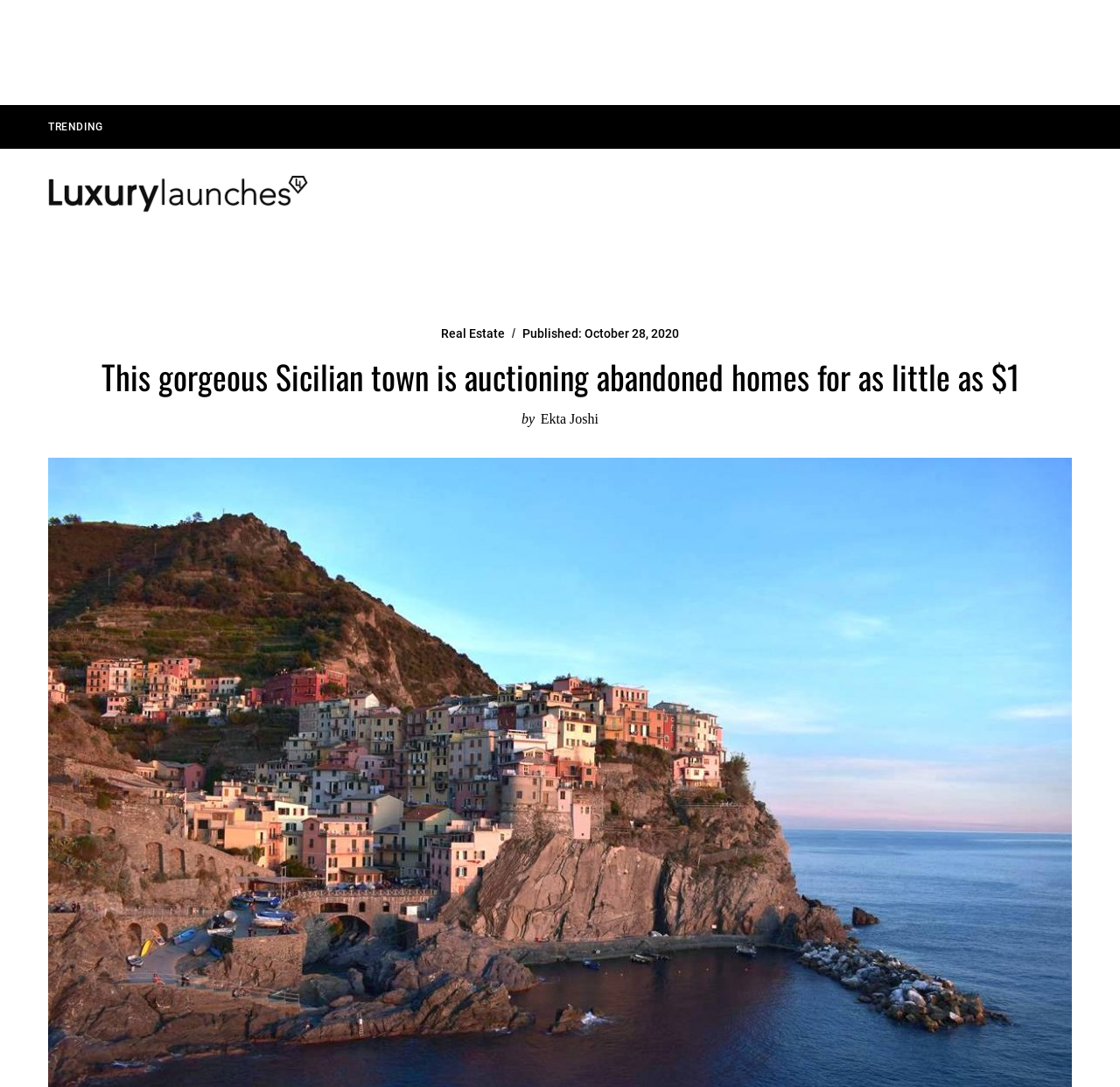Please respond to the question using a single word or phrase:
When was the article published?

October 28, 2020